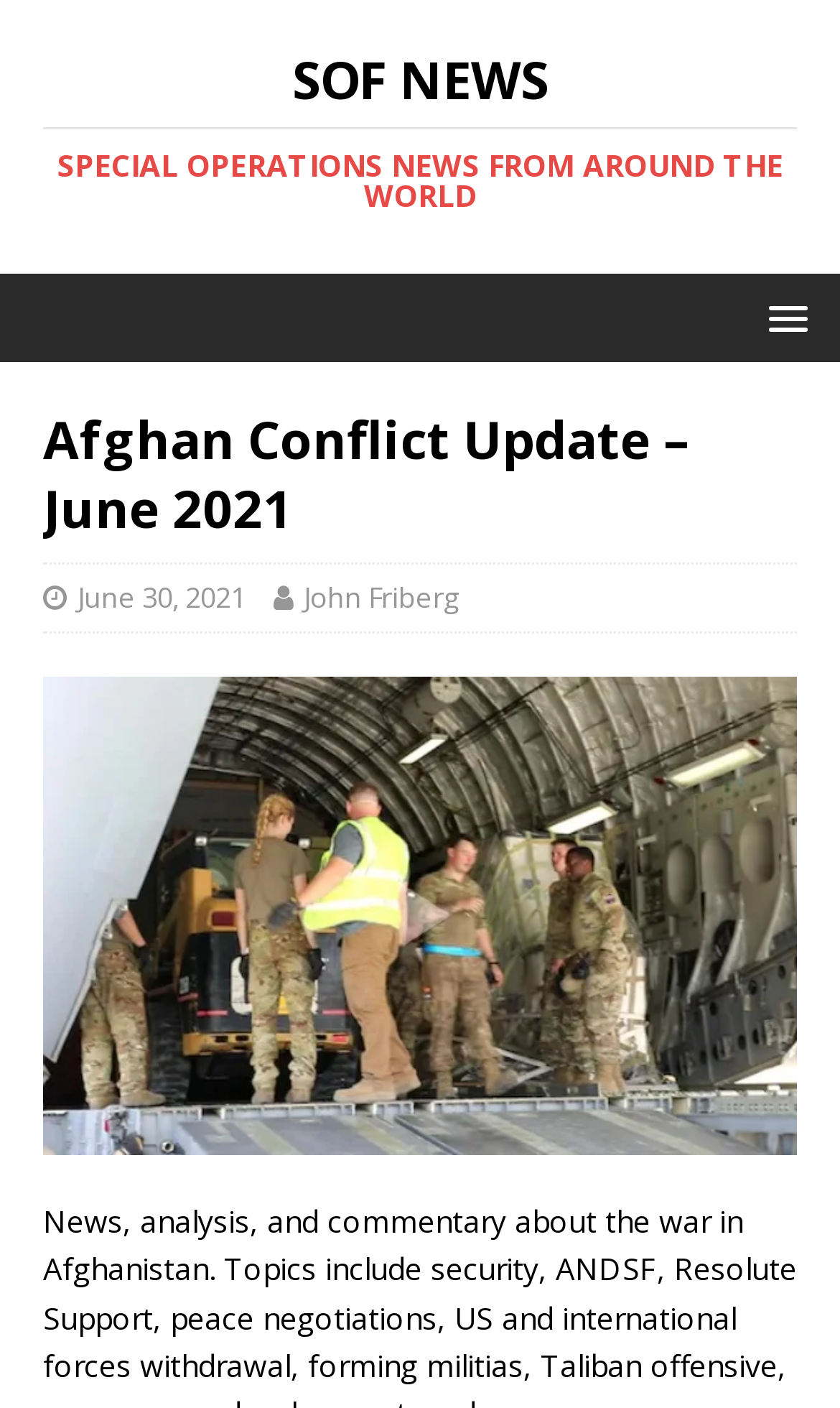Kindly respond to the following question with a single word or a brief phrase: 
What is the date of the latest article?

June 30, 2021